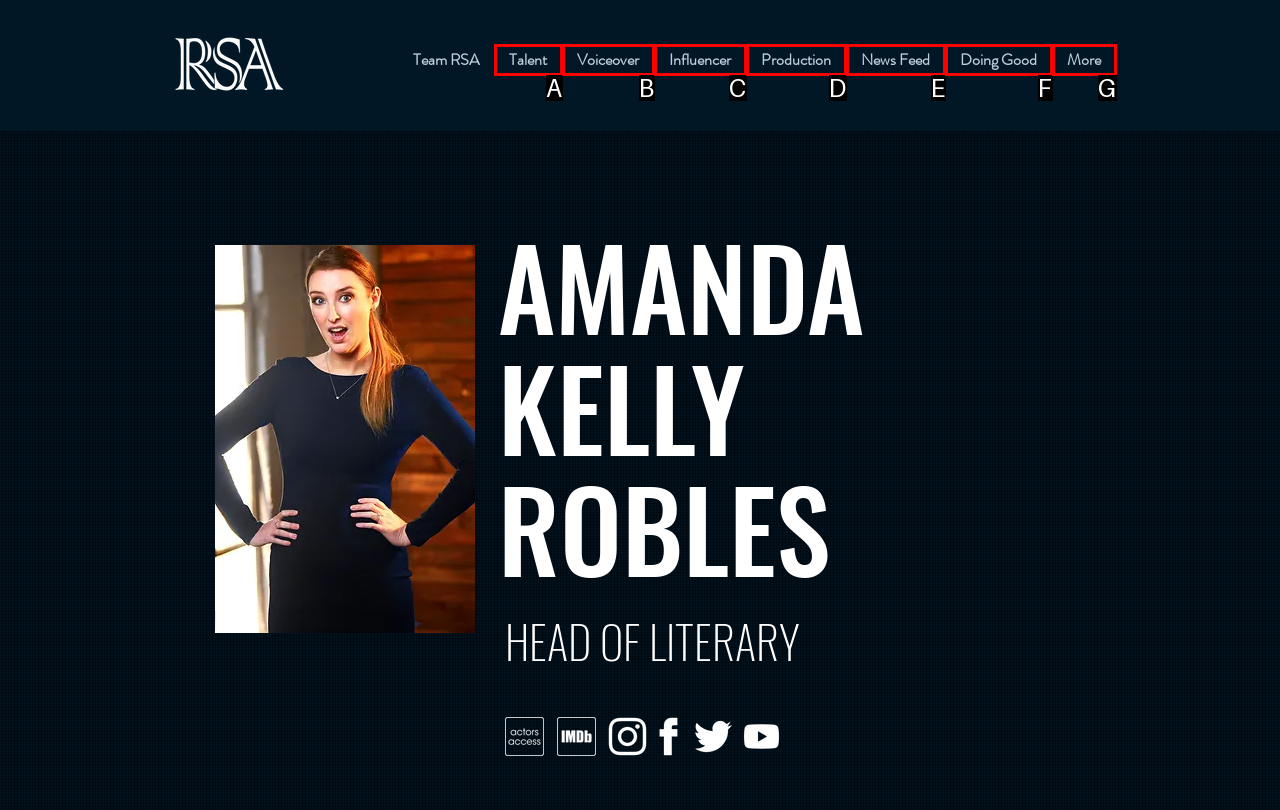Match the HTML element to the given description: Influencer
Indicate the option by its letter.

C